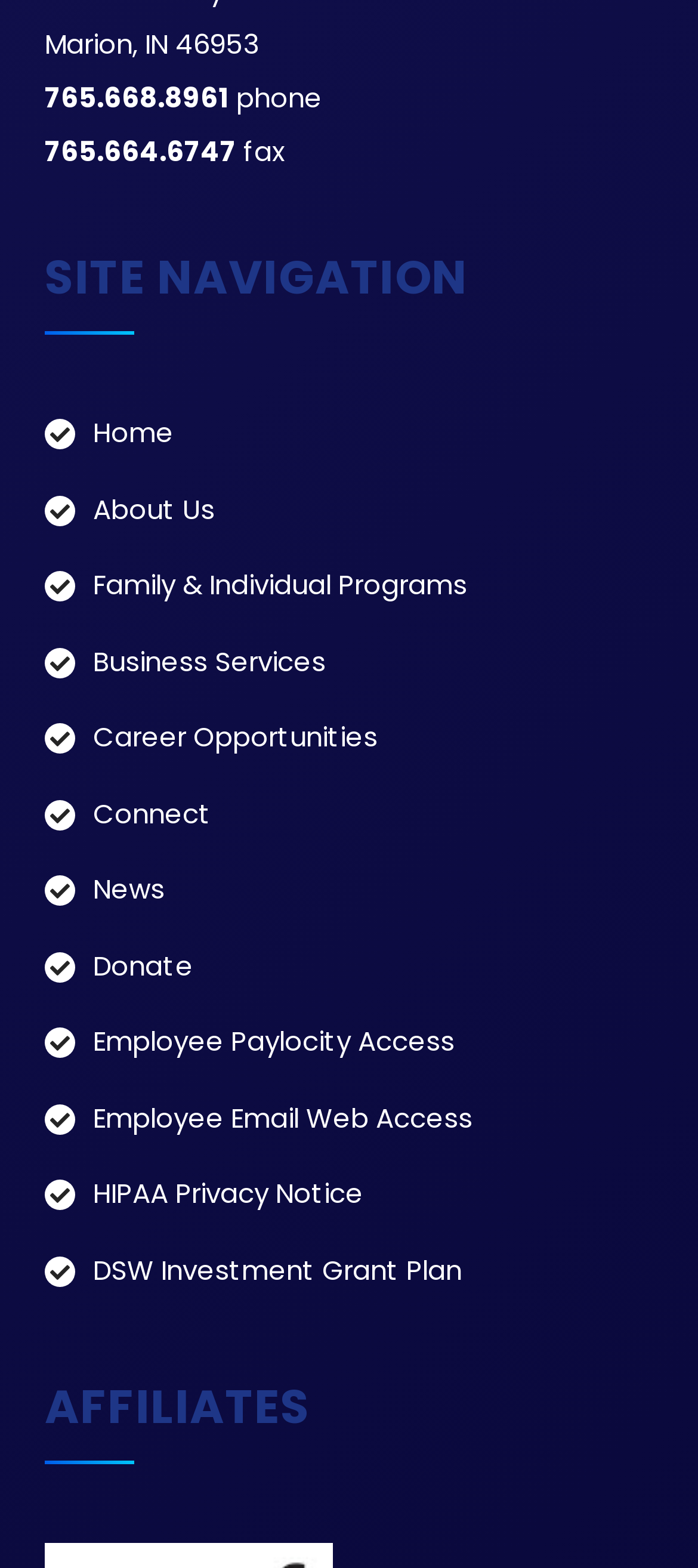What is the phone number?
Please provide a single word or phrase as your answer based on the screenshot.

765.668.8961